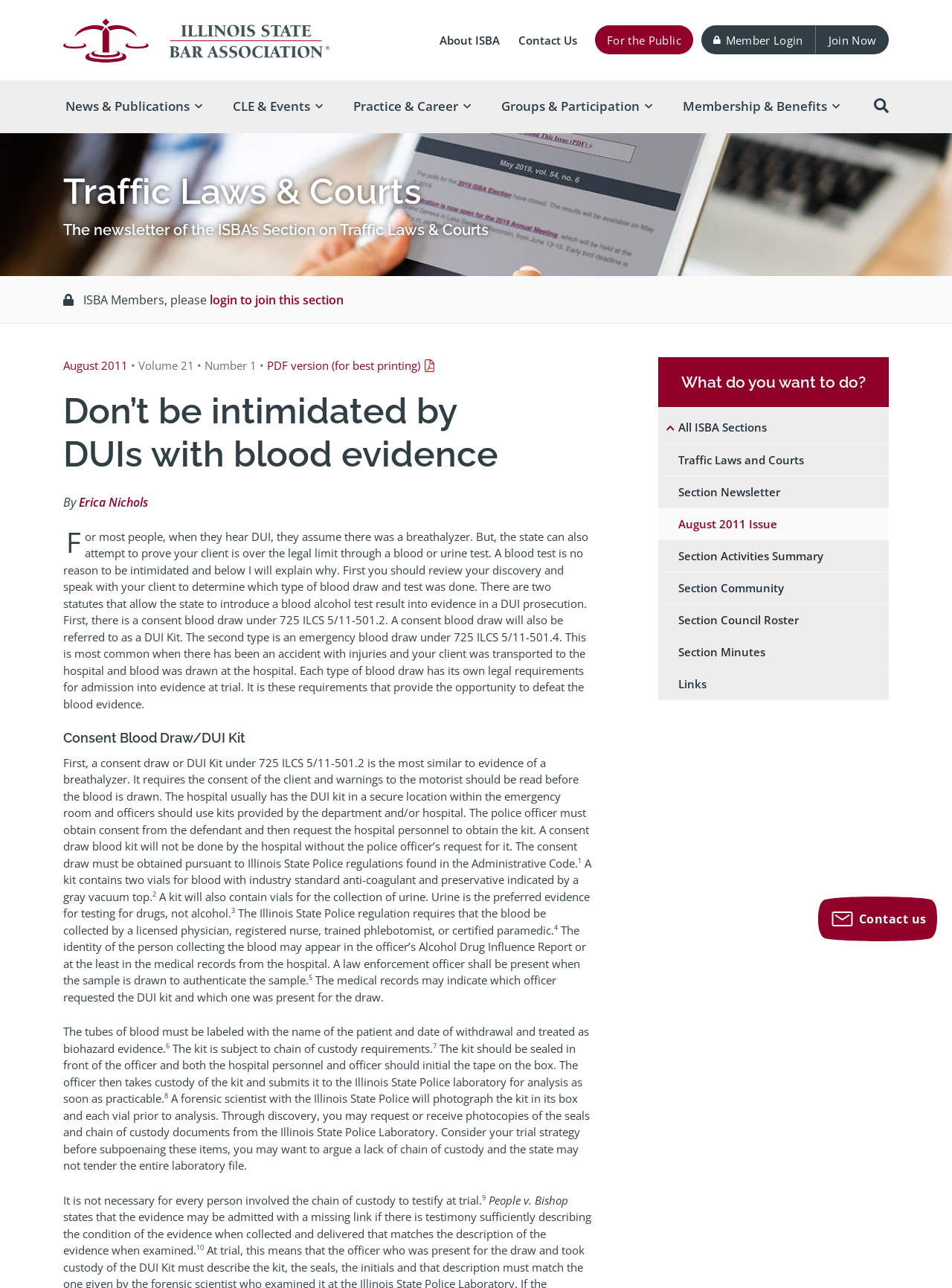Respond with a single word or short phrase to the following question: 
What is the author of the article?

Erica Nichols